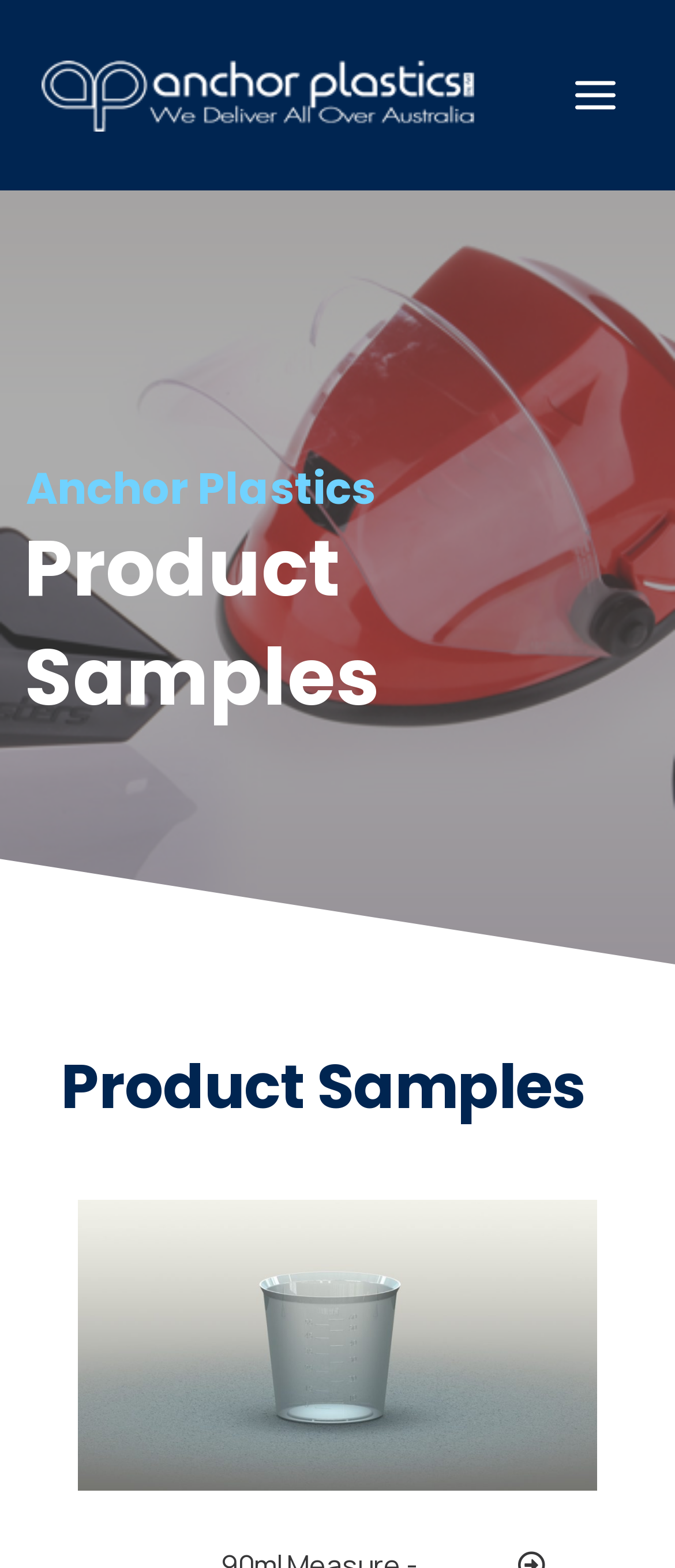Using the description "Toggle Menu", locate and provide the bounding box of the UI element.

[0.824, 0.039, 0.938, 0.082]